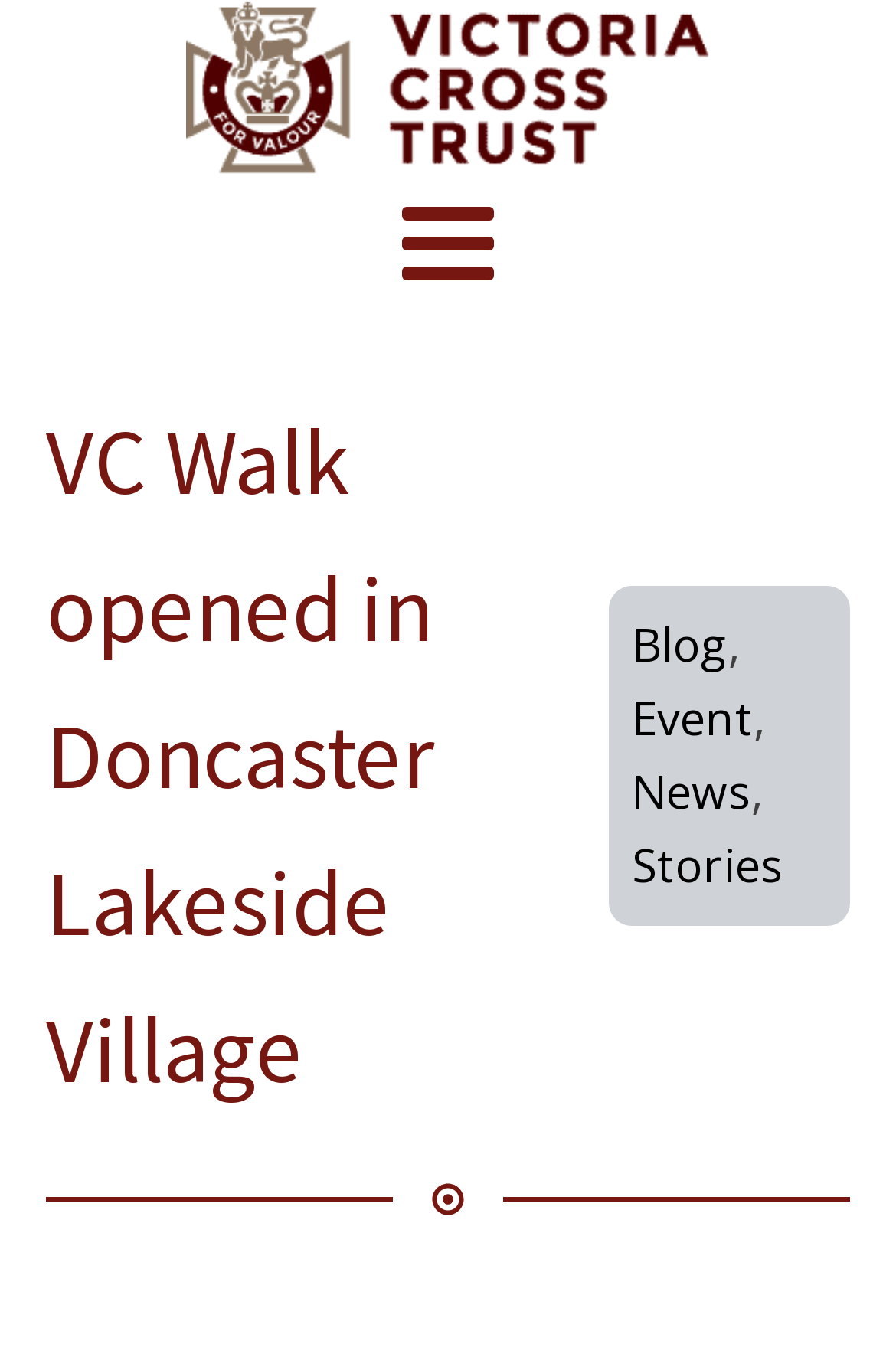Give a one-word or short phrase answer to the question: 
What is the text after the 'Blog' link?

,